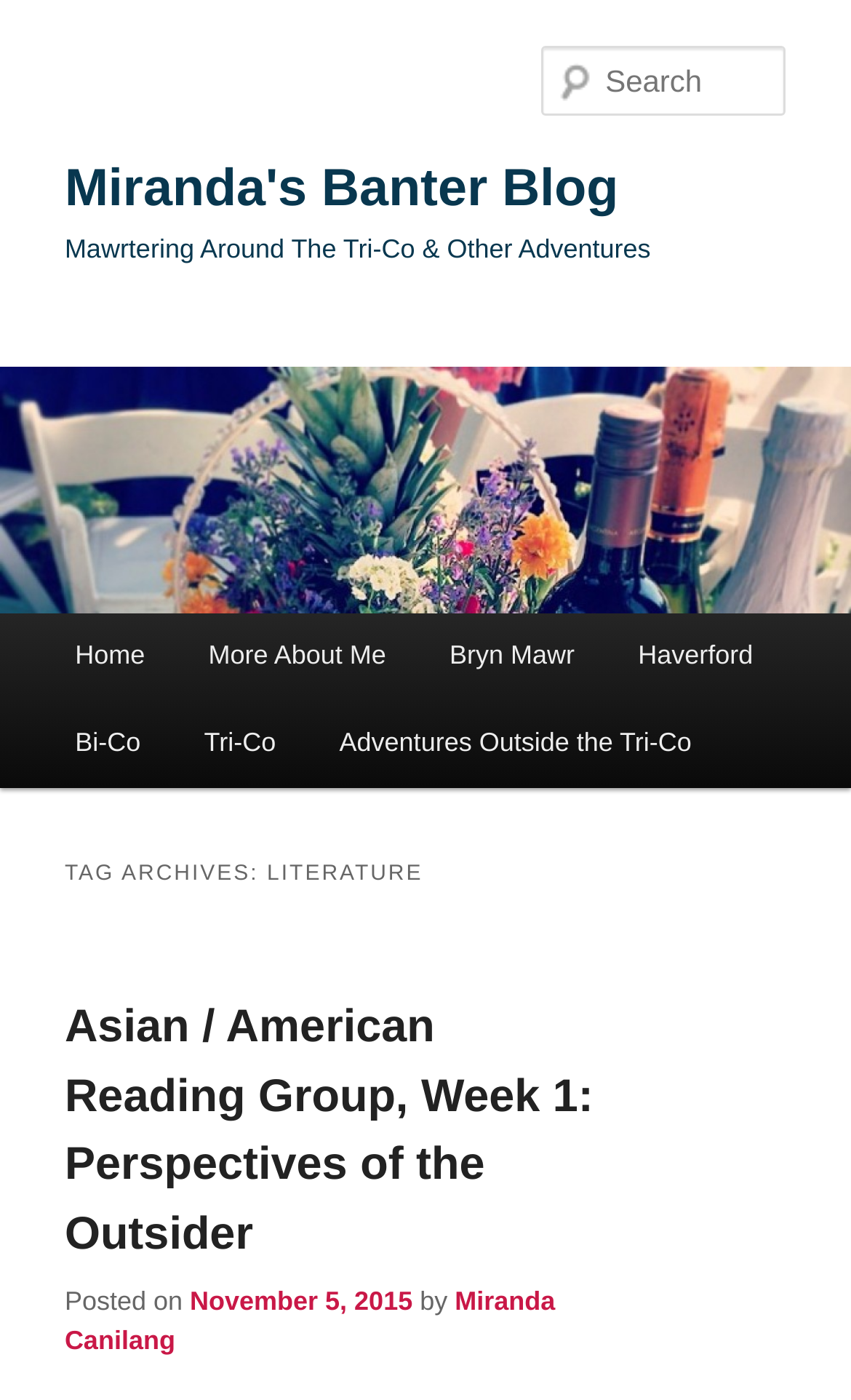Summarize the webpage comprehensively, mentioning all visible components.

This webpage is a blog titled "Miranda's Banter Blog" with a focus on literature. At the top, there are two "Skip to" links, one for primary content and one for secondary content. Below these links, the blog's title "Miranda's Banter Blog" is displayed prominently, with a smaller link to the same title below it.

To the right of the title, there is a large image with the same title "Miranda's Banter Blog". Below the image, there is a search box labeled "Search". 

On the left side of the page, there is a main menu with links to "Home", "More About Me", "Bryn Mawr", "Haverford", "Bi-Co", "Tri-Co", and "Adventures Outside the Tri-Co". 

The main content of the page is a blog post titled "TAG ARCHIVES: LITERATURE". Below this title, there is a subheading "Asian / American Reading Group, Week 1: Perspectives of the Outsider" with a link to the same title. The post is dated "November 5, 2015" and is written by "Miranda Canilang".